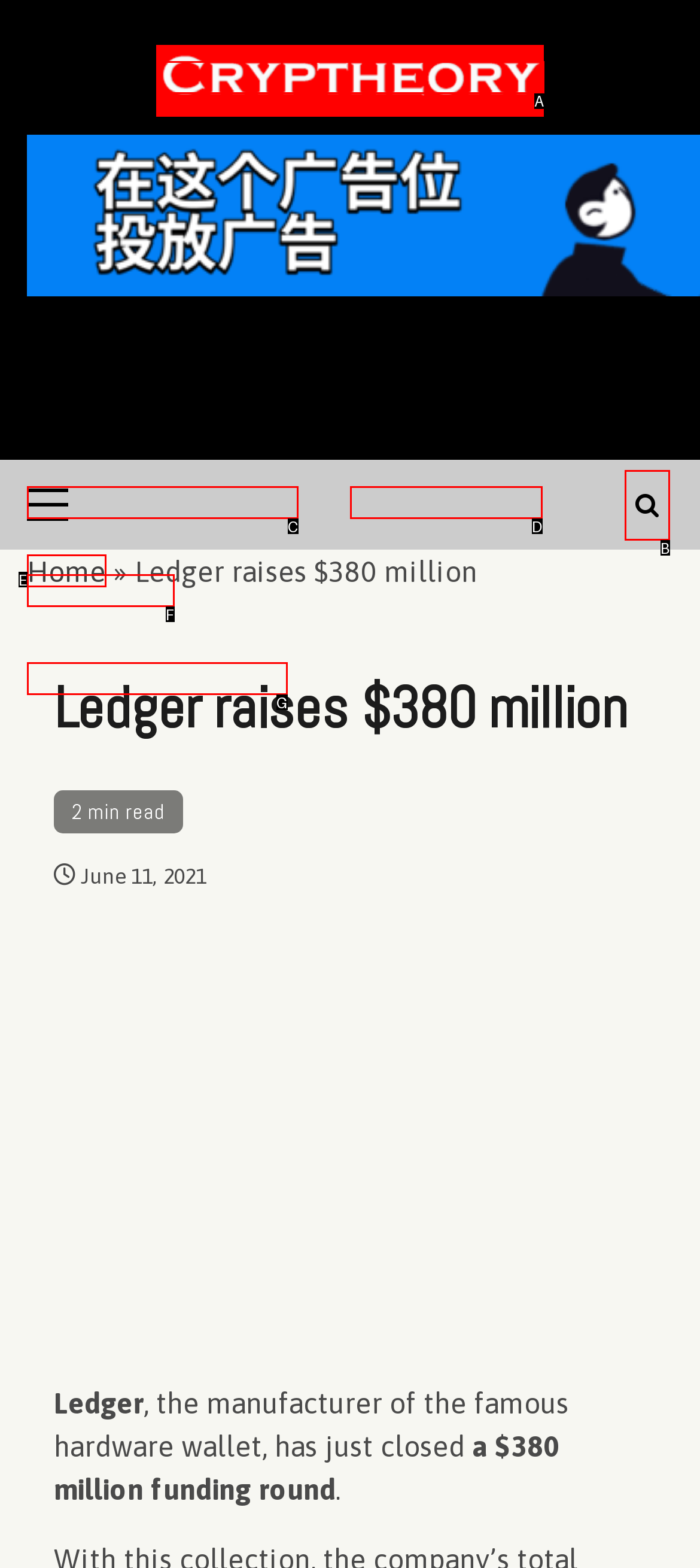Using the description: Crypto Exchanges Info, find the best-matching HTML element. Indicate your answer with the letter of the chosen option.

G